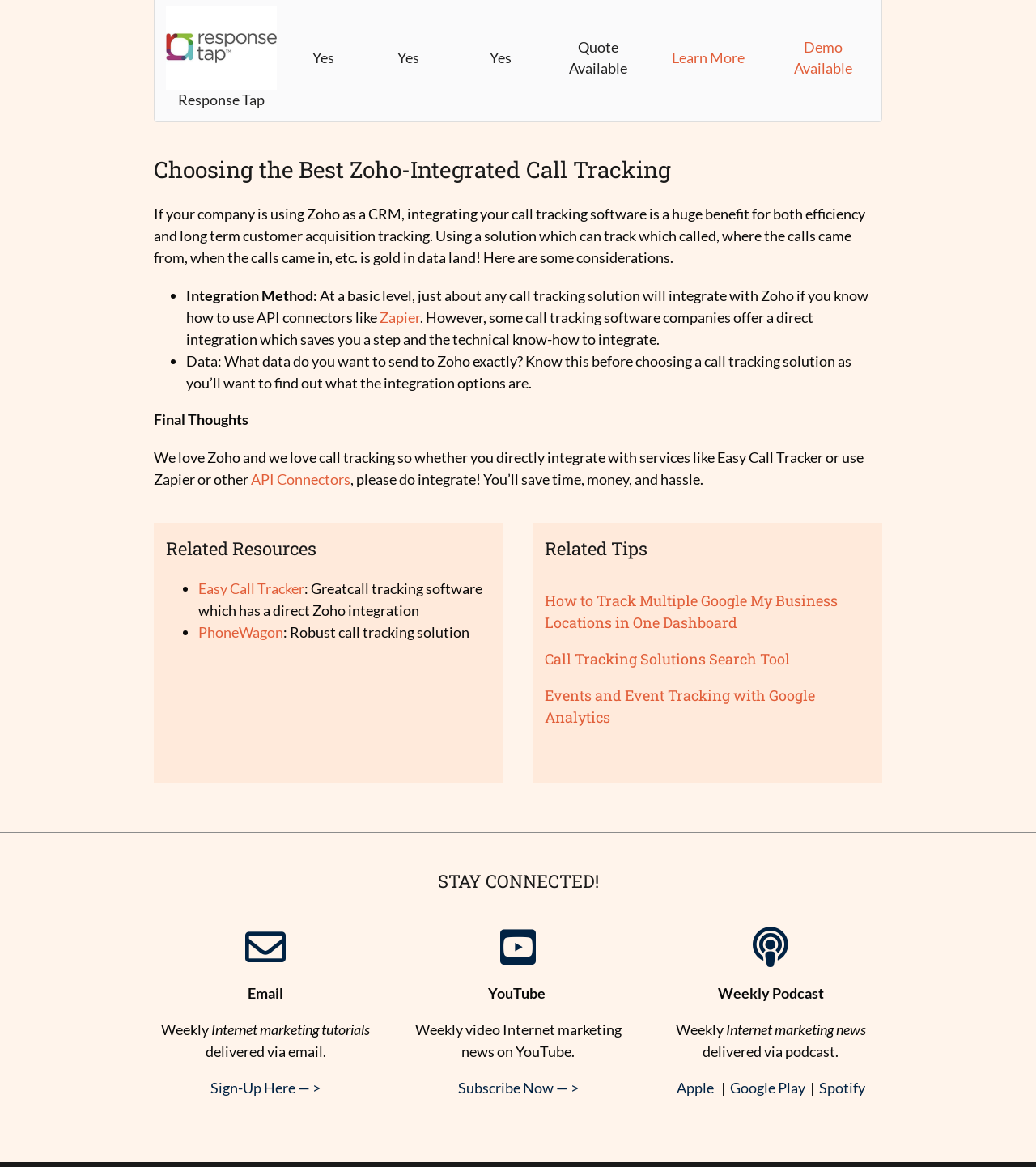Pinpoint the bounding box coordinates of the clickable area needed to execute the instruction: "Click on 'Easy Call Tracker'". The coordinates should be specified as four float numbers between 0 and 1, i.e., [left, top, right, bottom].

[0.191, 0.497, 0.294, 0.512]